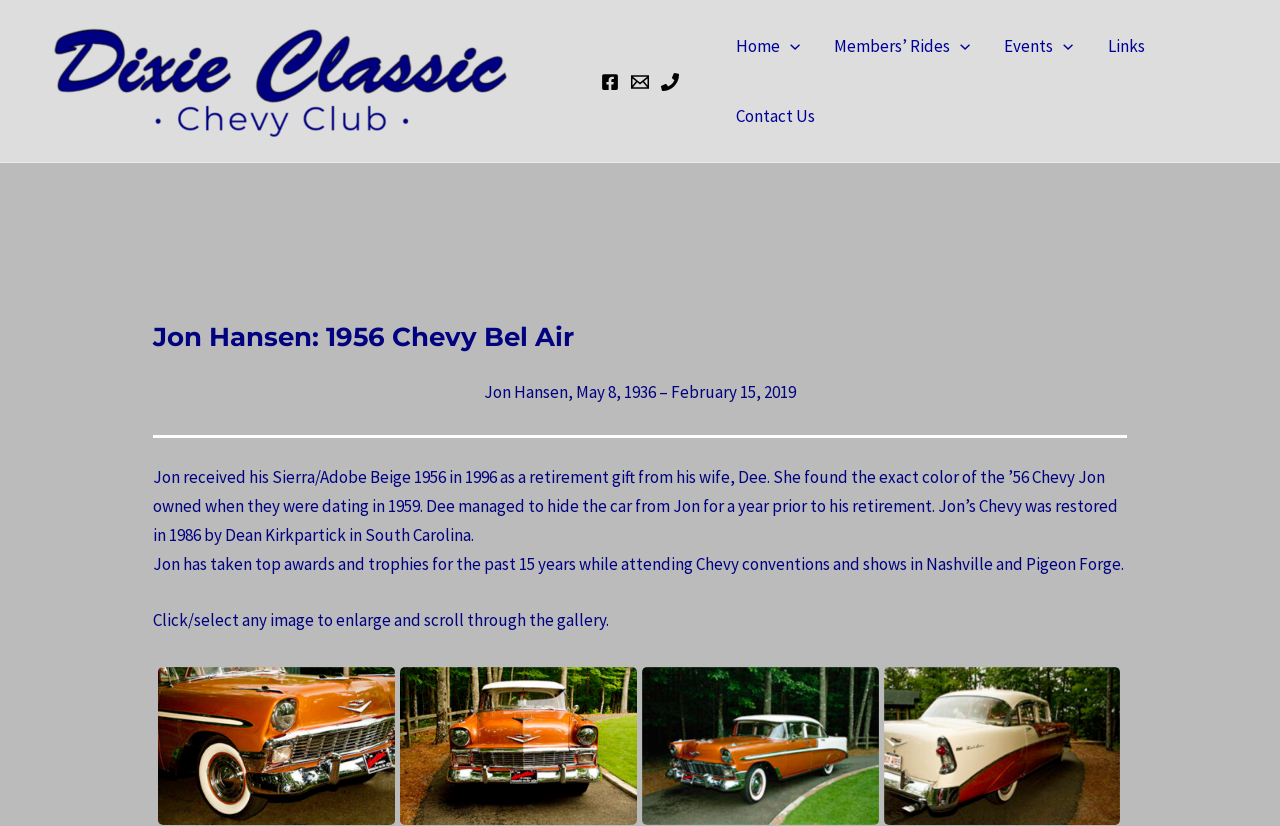Provide the bounding box coordinates of the section that needs to be clicked to accomplish the following instruction: "Open Facebook page."

[0.47, 0.089, 0.484, 0.111]